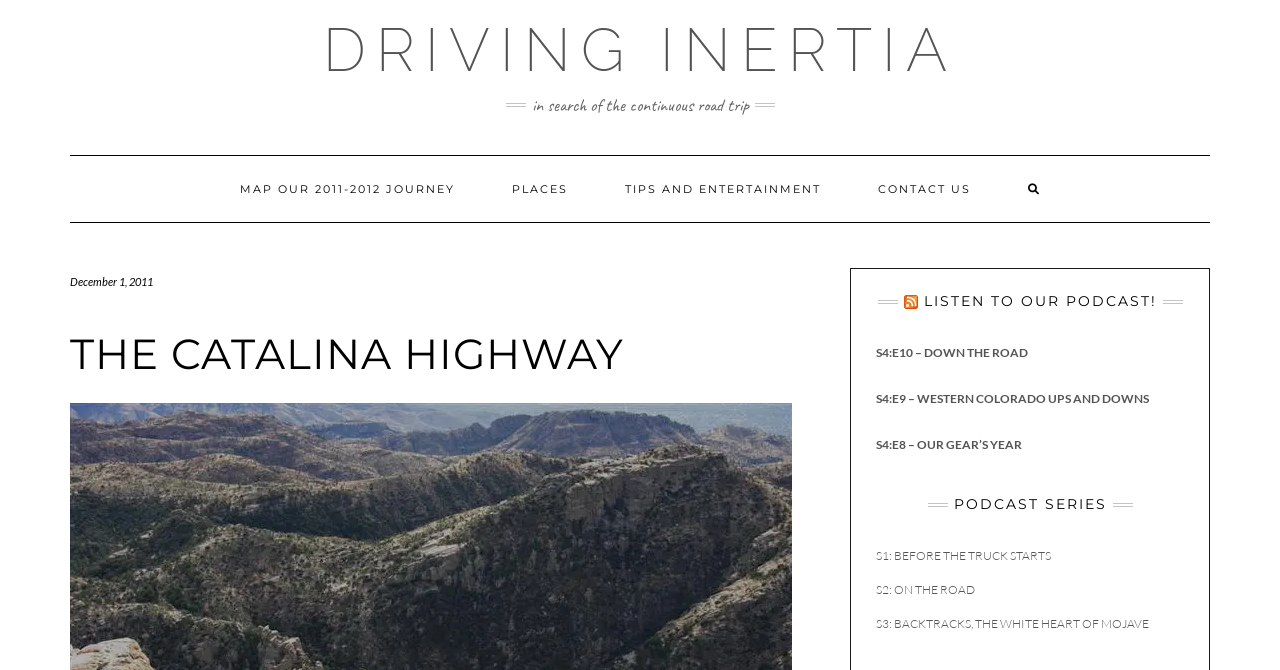Locate the bounding box coordinates of the element you need to click to accomplish the task described by this instruction: "view S4:E10 podcast".

[0.684, 0.516, 0.803, 0.538]